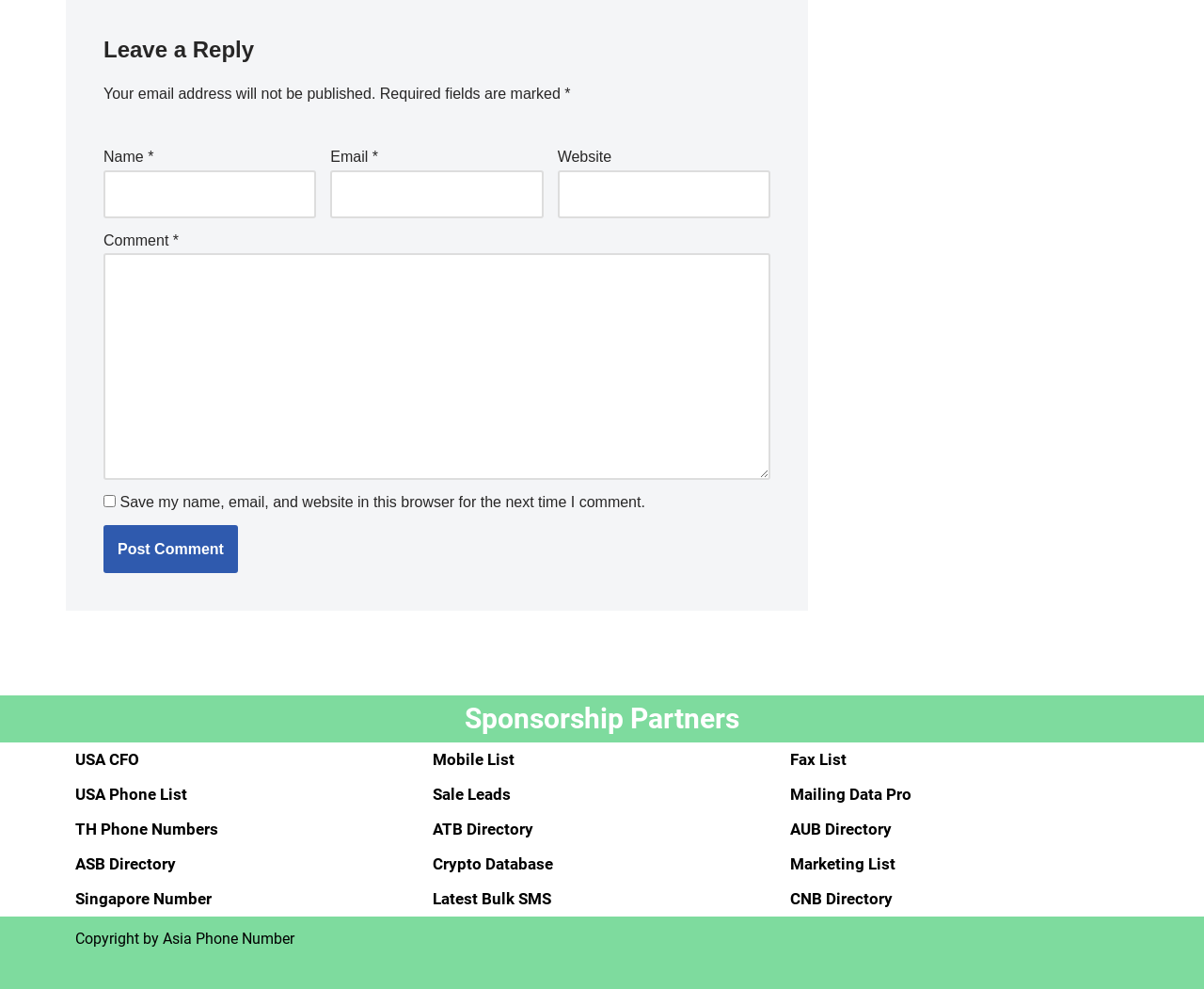Please provide a short answer using a single word or phrase for the question:
What is the copyright notice at the bottom of the page?

Asia Phone Number